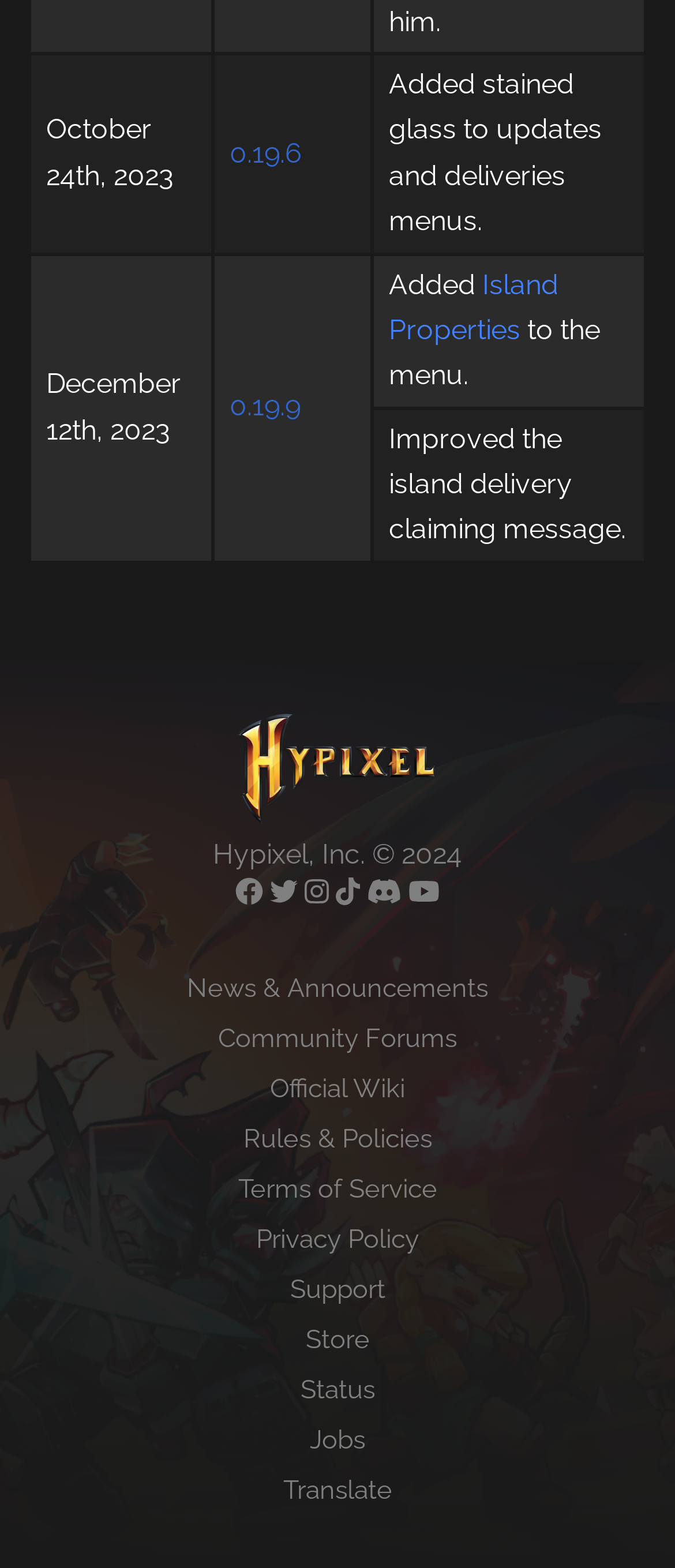Please answer the following query using a single word or phrase: 
What is the latest version mentioned?

0.19.9